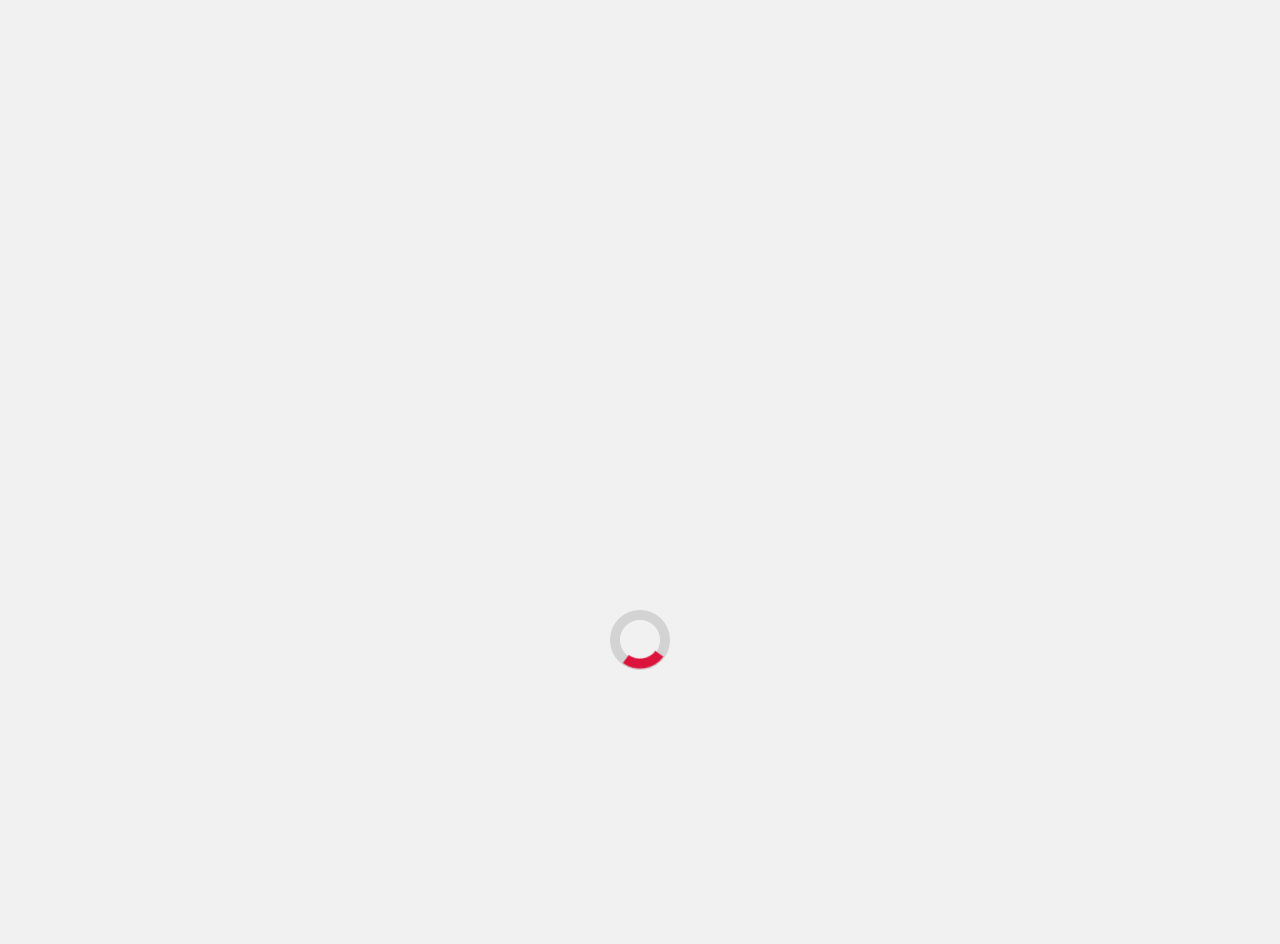Produce an extensive caption that describes everything on the webpage.

The webpage is a review of the Acer Iconia Tab W500, a tablet device. At the top, there is an advertisement iframe that spans almost the entire width of the page. Below the advertisement, there are several links to different sections of the website, including "Home", "Tablets", "Android Tablets", and "Windows Tablets". 

To the right of these links, there is a link to "Latest Tablet" and a static text element that reads "NEW TABLET – NEWS & REVIEWS ON LATEST TABLETS". 

Further down, there are more links to different sections of the website, including "Home", "Tablet News", "Tablet Reviews", "Upcoming Tablet", and "Contact Us". 

Below these links, there is a navigation section labeled "Breadcrumbs" that displays the current page's location in the website's hierarchy. This section includes links to "HOME" and "TABLETS", as well as a static text element that reads "ACER ICONIA TAB W500 REVIEW". 

Within the "ACER ICONIA TAB W500 REVIEW" section, there are links to "Acer", "Tablet News", "Tablet Reviews", and "Tablets". 

The main content of the webpage is headed by a heading element that reads "Acer Iconia Tab W500 Review". 

At the bottom of the page, there is a section that provides contact information, including a heading element that reads "Contact Us", a static text element that describes how to contribute to the website, and links to an email address and a website.